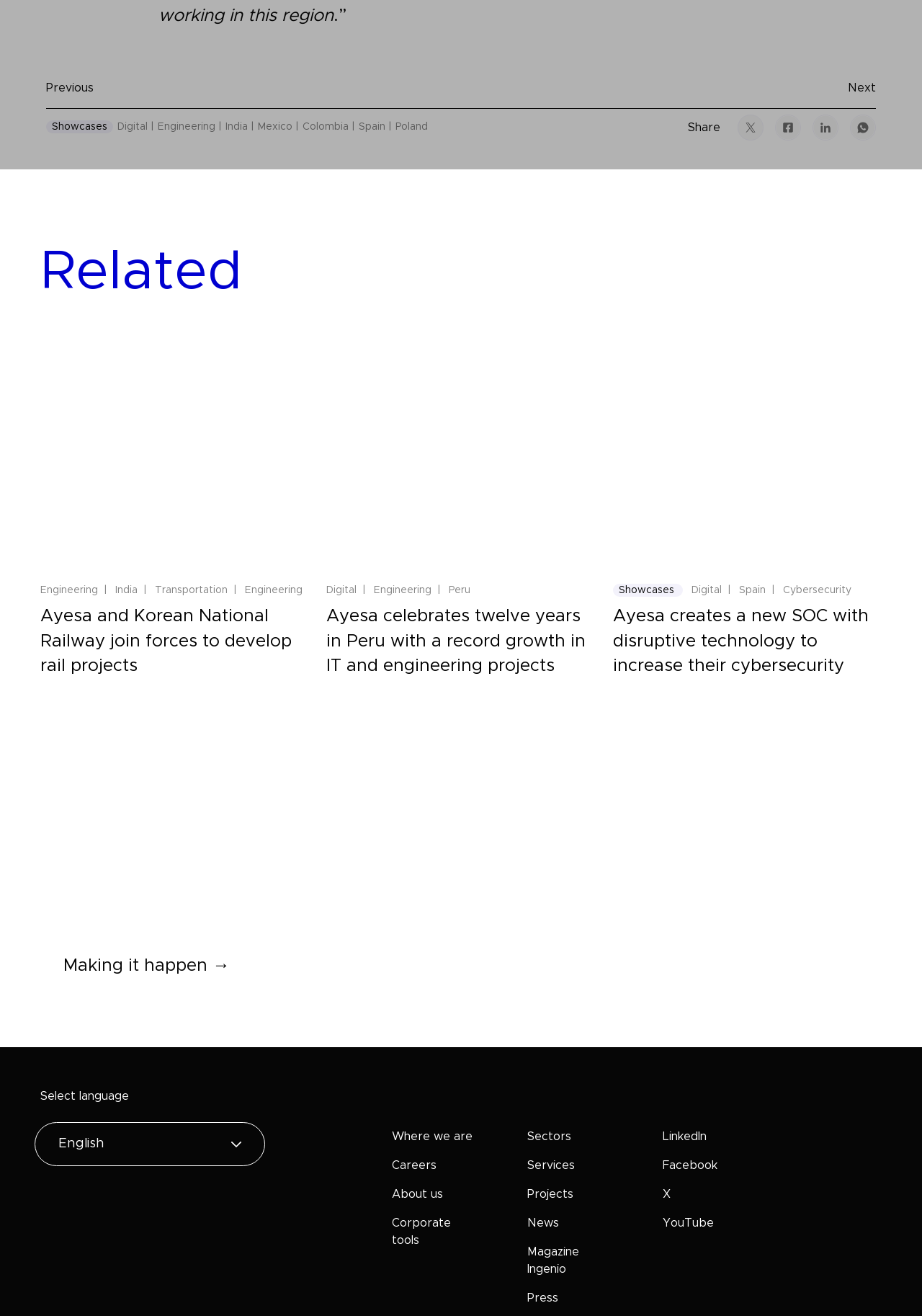Please study the image and answer the question comprehensively:
How many related articles are shown?

There are three groups of related articles, each with a heading and several links, indicating that there are three related articles shown on the webpage.